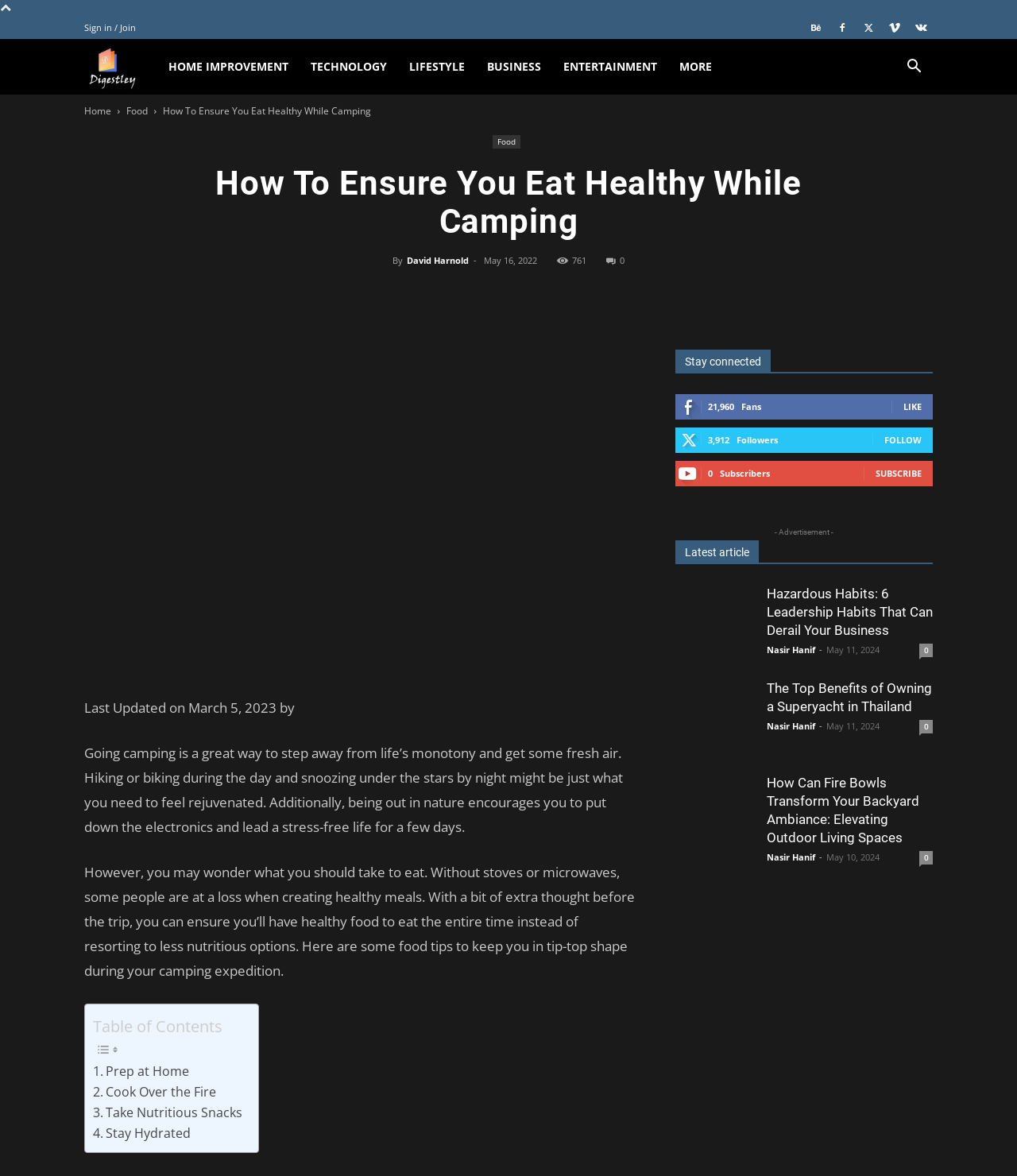Write an elaborate caption that captures the essence of the webpage.

This webpage is about an article titled "How To Ensure You Eat Healthy While Camping" on a website called Digestley. At the top of the page, there are several links to different sections of the website, including "HOME IMPROVEMENT", "TECHNOLOGY", "LIFESTYLE", and more. There is also a search button and a link to sign in or join the website.

Below the top navigation, there is a header section with the title of the article and the author's name, David Harnold. The article is dated May 16, 2022, and has 761 views.

The main content of the article is divided into several sections, including an introduction, a table of contents, and several paragraphs of text. The introduction discusses the importance of eating healthy while camping and provides some tips for doing so. The table of contents lists the different sections of the article, including "Prep at Home", "Cook Over the Fire", "Take Nutritious Snacks", and "Stay Hydrated".

To the right of the main content, there is a sidebar with several links to other articles on the website, including "Hazardous Habits: 6 Leadership Habits That Can Derail Your Business", "The Top Benefits of Owning a Superyacht in Thailand", and "How Can Fire Bowls Transform Your Backyard Ambiance: Elevating Outdoor Living Spaces". Each of these links includes an image and a brief summary of the article.

At the bottom of the page, there is a section titled "Stay connected" with links to the website's social media profiles and a count of fans, followers, and subscribers. There is also an advertisement and a section titled "Latest article" with links to other recent articles on the website.